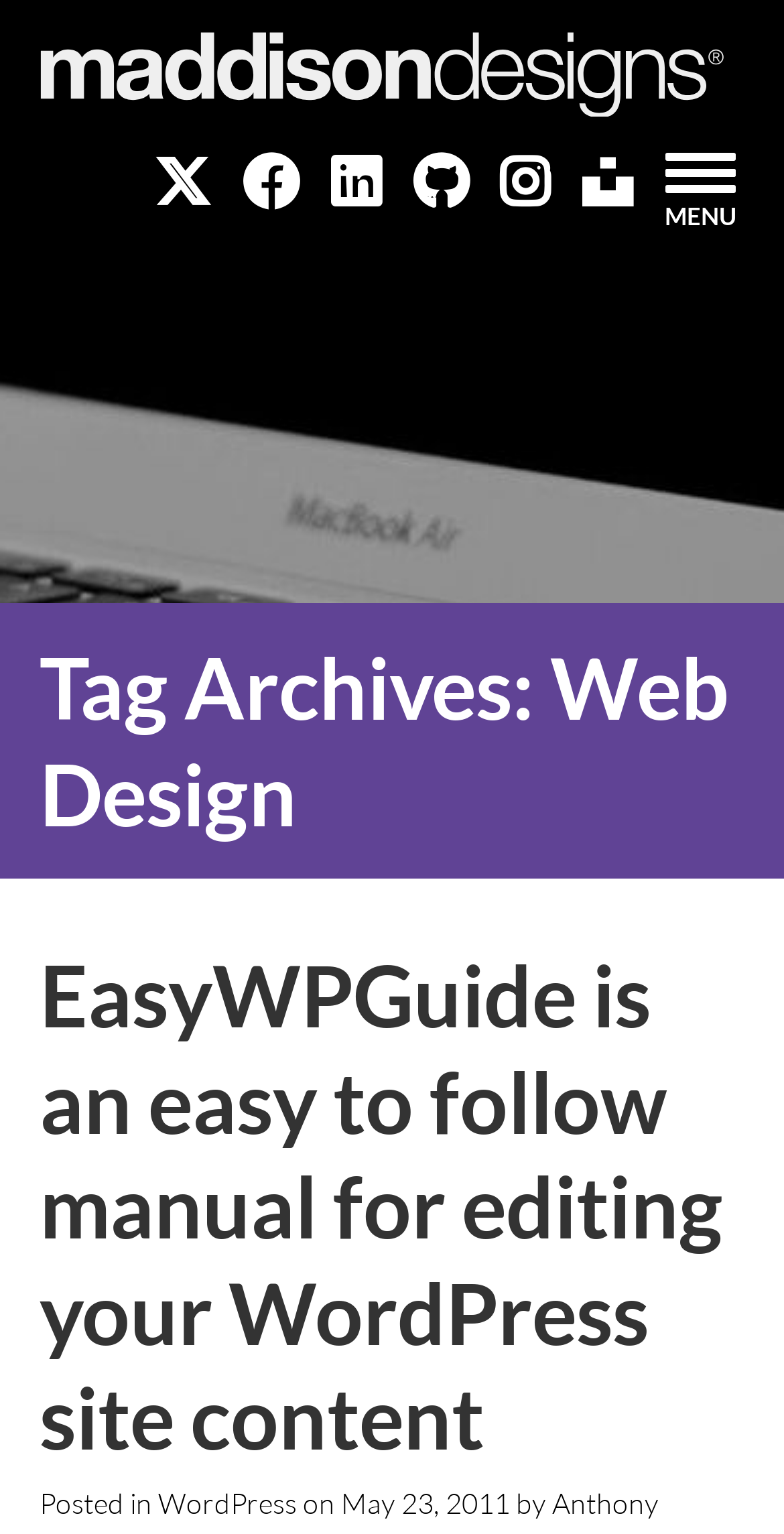Describe all the key features and sections of the webpage thoroughly.

The webpage is titled "Web Design Archives - Maddison Designs" and appears to be an archive of web design-related content. At the top left, there is a link to "Maddison Designs" accompanied by an SVG icon with the text "web + graphic design" next to it. 

On the top right, there is a menu section with the label "MENU" and a series of social media links, represented by icons, arranged horizontally. 

Below the menu section, there is a heading that reads "Tag Archives: Web Design". Under this heading, there is a subheading that describes a resource called "EasyWPGuide", which is a manual for editing WordPress site content. 

This subheading is also a link, and it takes up most of the width of the page. Below the subheading, there is a section that indicates the post was categorized under "WordPress" and provides a timestamp of "May 23, 2011". The timestamp is preceded by the phrase "Posted in" and followed by the phrase "by".